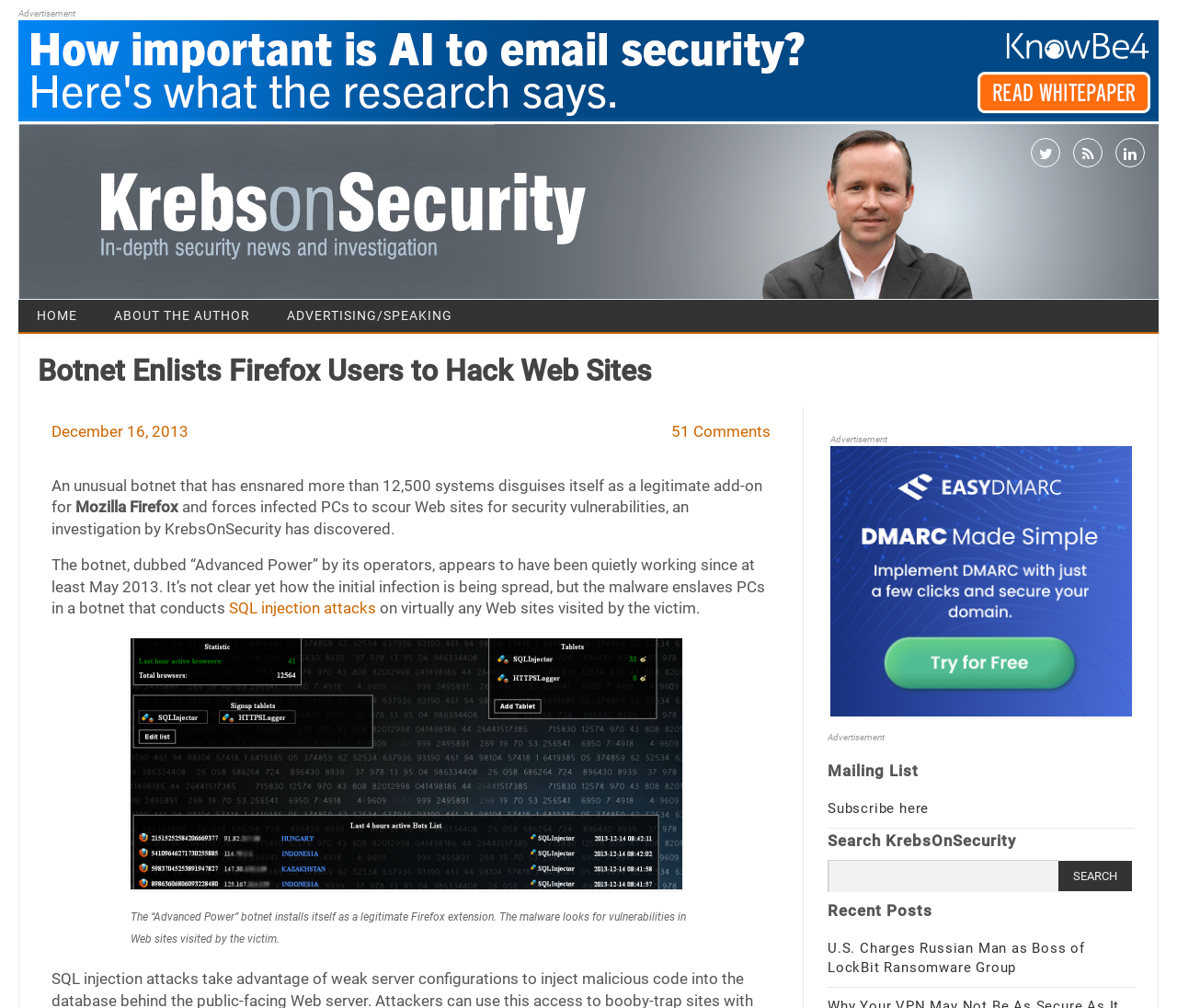Please identify the bounding box coordinates of the element's region that should be clicked to execute the following instruction: "View the 'ABOUT THE AUTHOR' page". The bounding box coordinates must be four float numbers between 0 and 1, i.e., [left, top, right, bottom].

[0.081, 0.297, 0.228, 0.329]